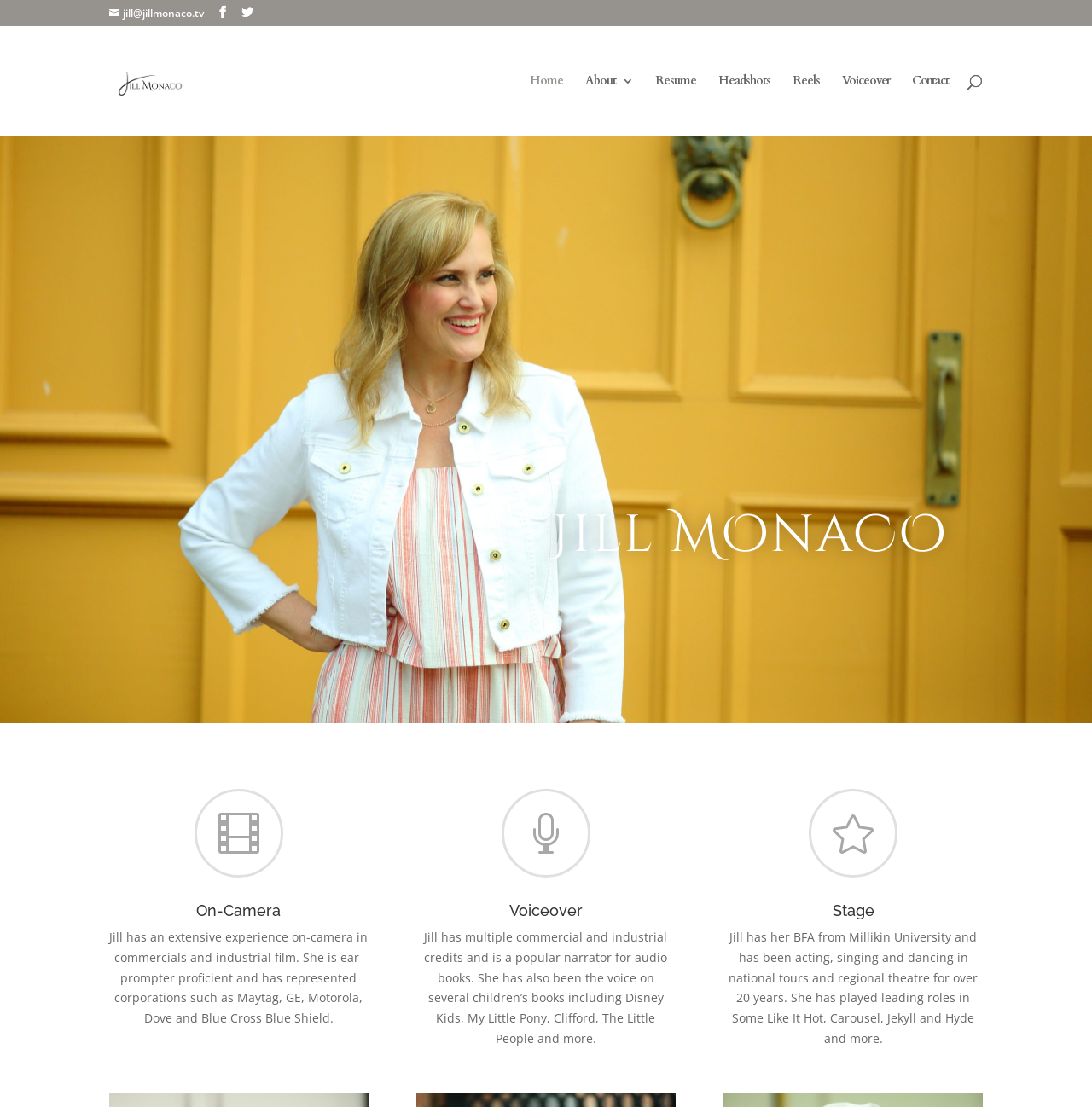Determine the bounding box coordinates for the UI element with the following description: "Home". The coordinates should be four float numbers between 0 and 1, represented as [left, top, right, bottom].

[0.485, 0.068, 0.516, 0.122]